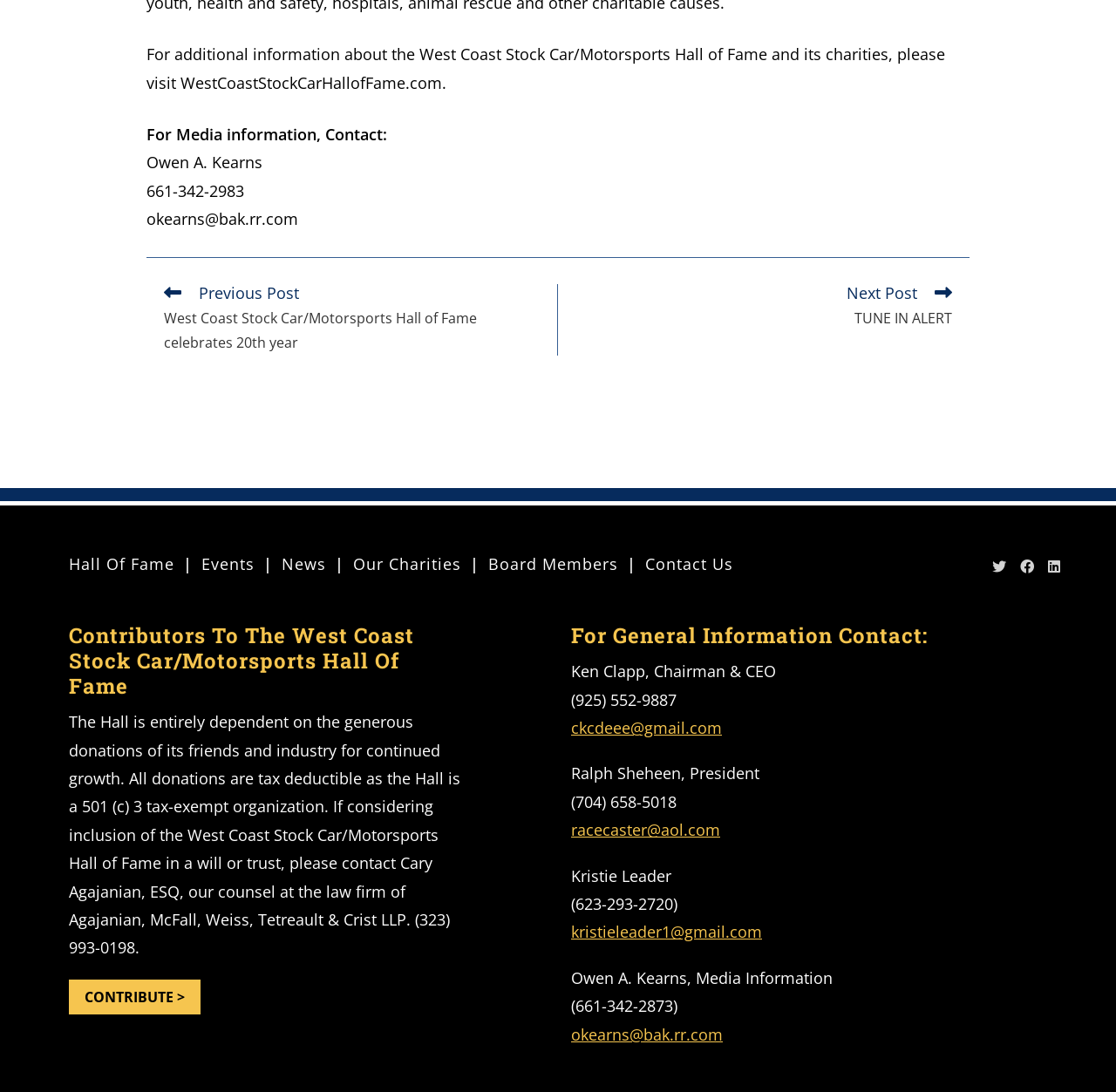Respond to the question with just a single word or phrase: 
What is the name of the organization that the Hall is a part of?

501 (c) 3 tax-exempt organization